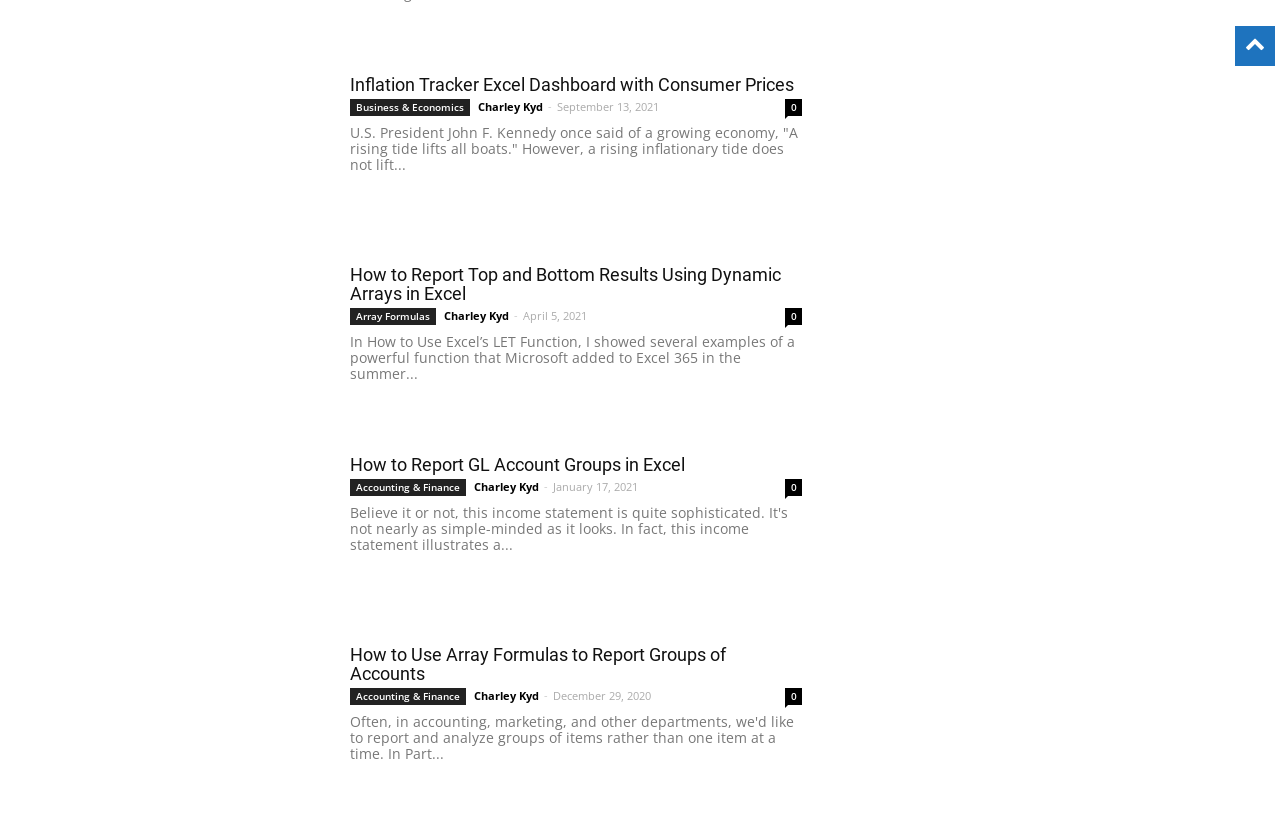With reference to the image, please provide a detailed answer to the following question: Who is the author of the articles?

By examining the webpage, I can see that the author of the articles is Charley Kyd, as his name is mentioned multiple times as the author of the articles.